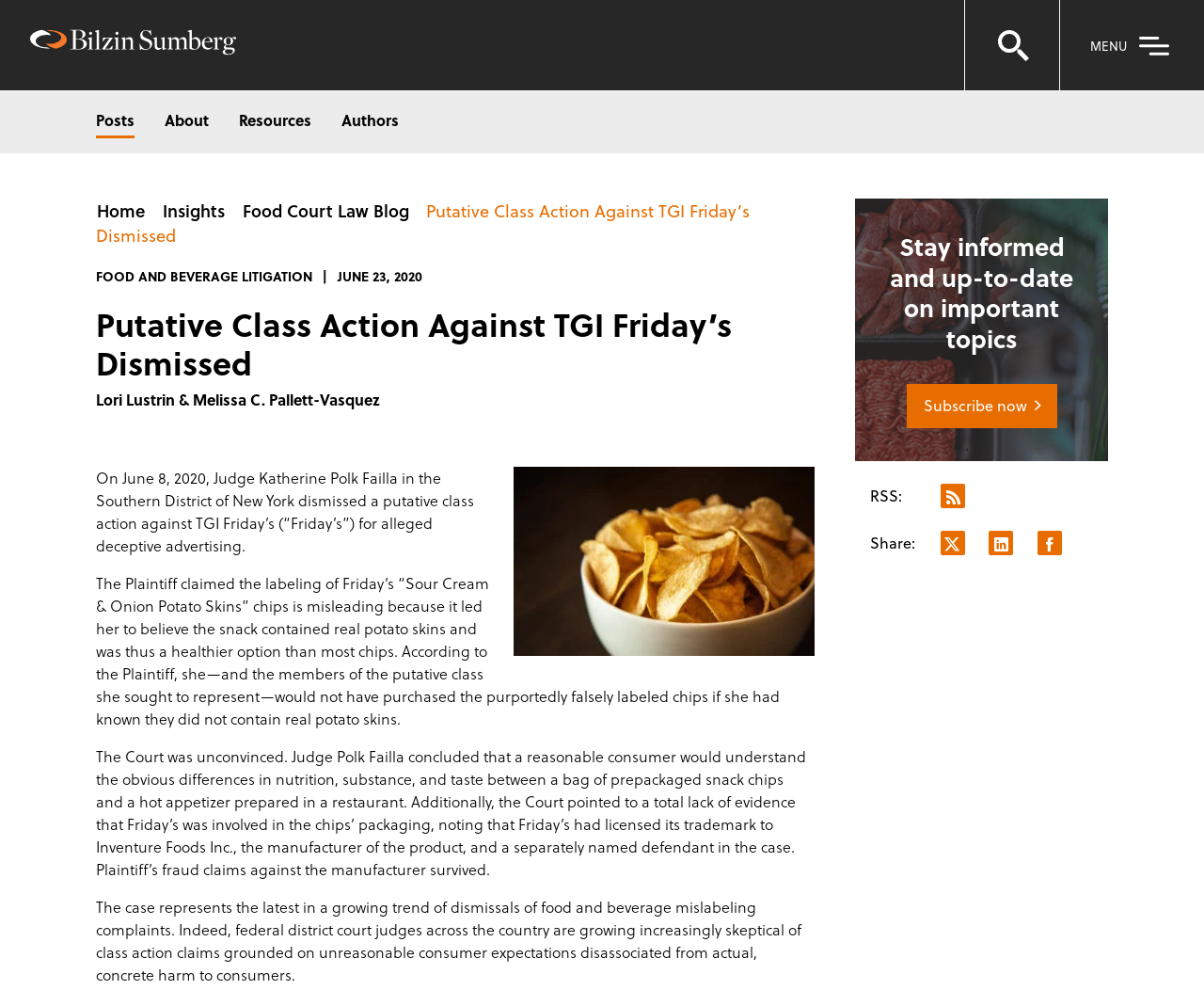Please determine the bounding box coordinates of the area that needs to be clicked to complete this task: 'Subscribe to newsletter'. The coordinates must be four float numbers between 0 and 1, formatted as [left, top, right, bottom].

[0.753, 0.388, 0.878, 0.432]